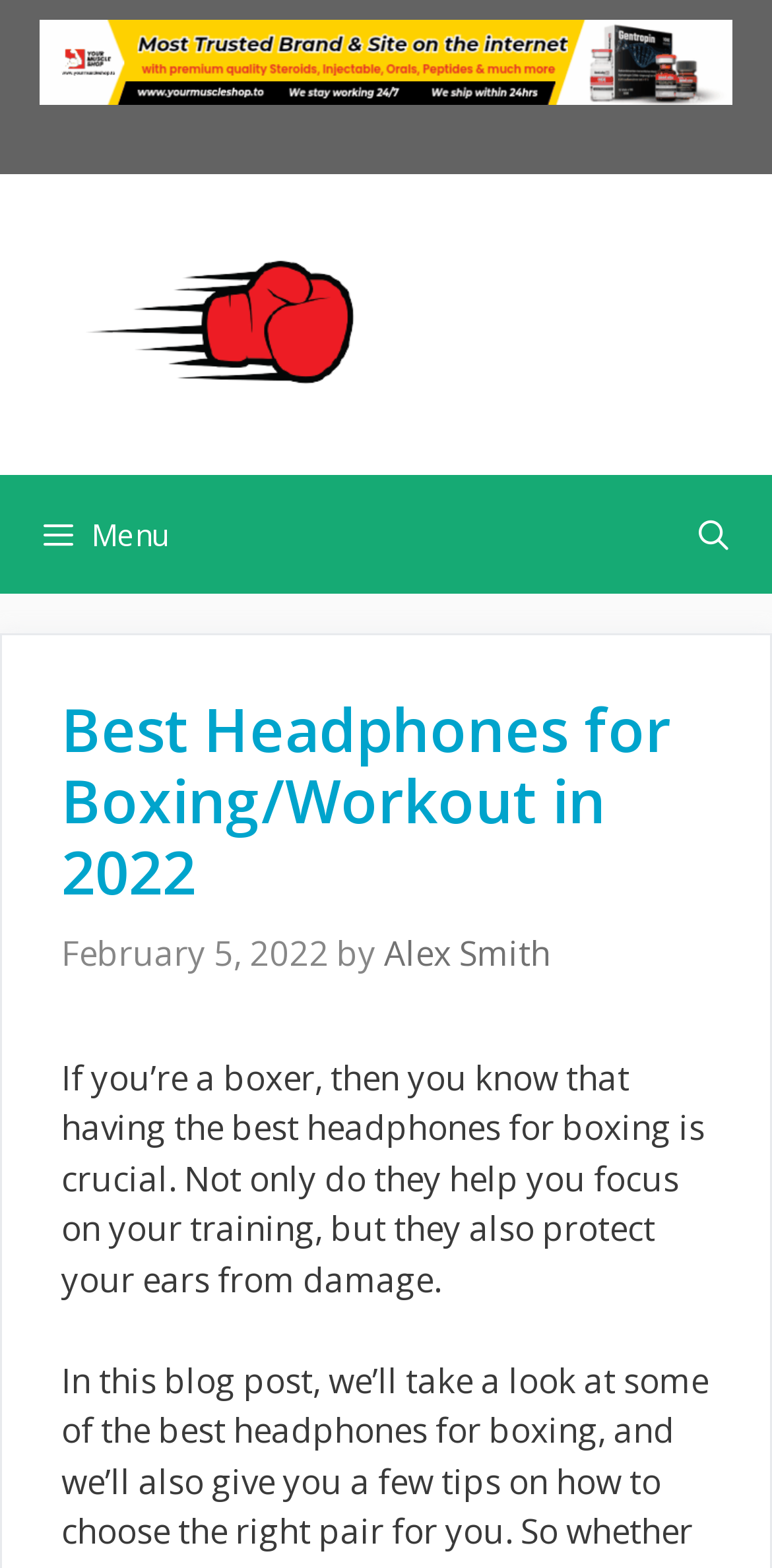Identify the bounding box for the UI element specified in this description: "Alex Smith". The coordinates must be four float numbers between 0 and 1, formatted as [left, top, right, bottom].

[0.497, 0.594, 0.713, 0.623]